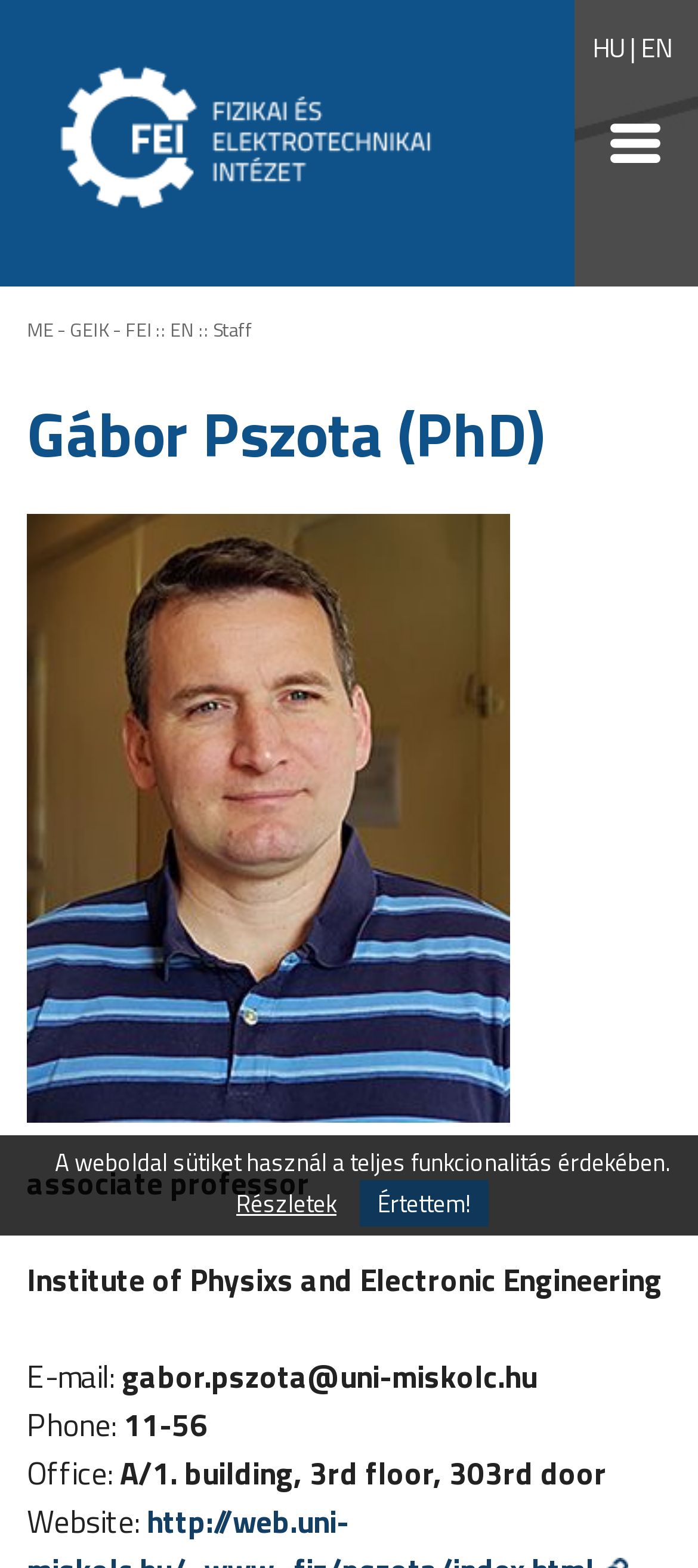Please identify the bounding box coordinates of where to click in order to follow the instruction: "Visit the homepage of ME - GEIK - FEI".

[0.038, 0.201, 0.218, 0.219]